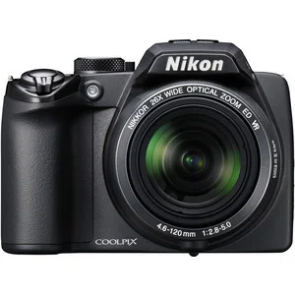Describe the scene in the image with detailed observations.

The image showcases the Nikon Coolpix P100, a popular alternative to traditional DSLR cameras. This model is specifically designed for versatility and ease of use, featuring a powerful 26x optical zoom lens with a focal length of 4.6-120mm, allowing for stunning close-ups and expansive landscape shots alike. The camera is noted for its sleek, black design, integrating advanced technology such as a 10-megapixel resolution and Full HD video capability (1920 x 1080). With a maximum ISO sensitivity of 3200, it excels in various lighting conditions, making it a reliable choice for photographers seeking both quality and convenience.